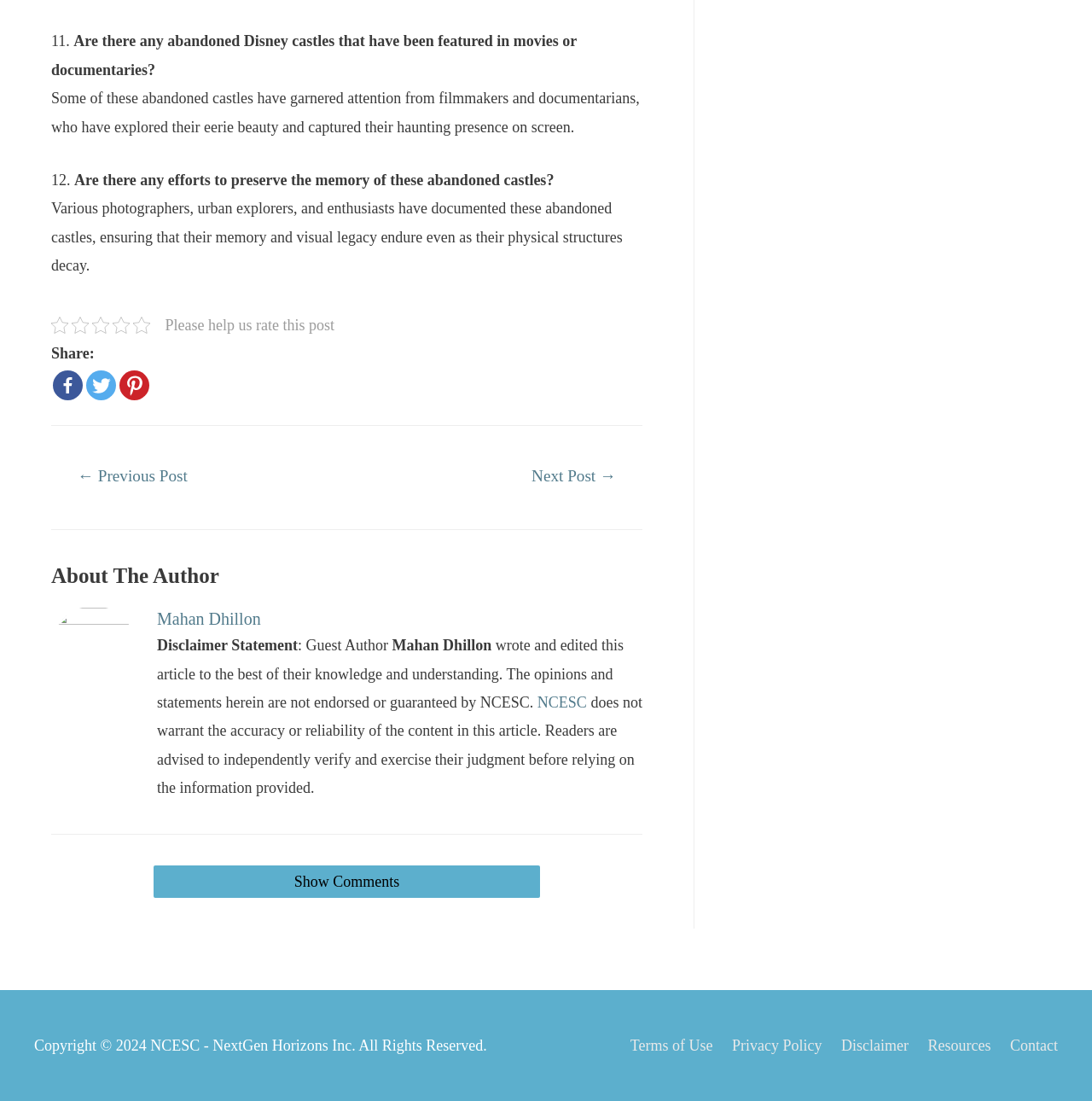Can you determine the bounding box coordinates of the area that needs to be clicked to fulfill the following instruction: "View the author's profile"?

[0.144, 0.551, 0.588, 0.574]